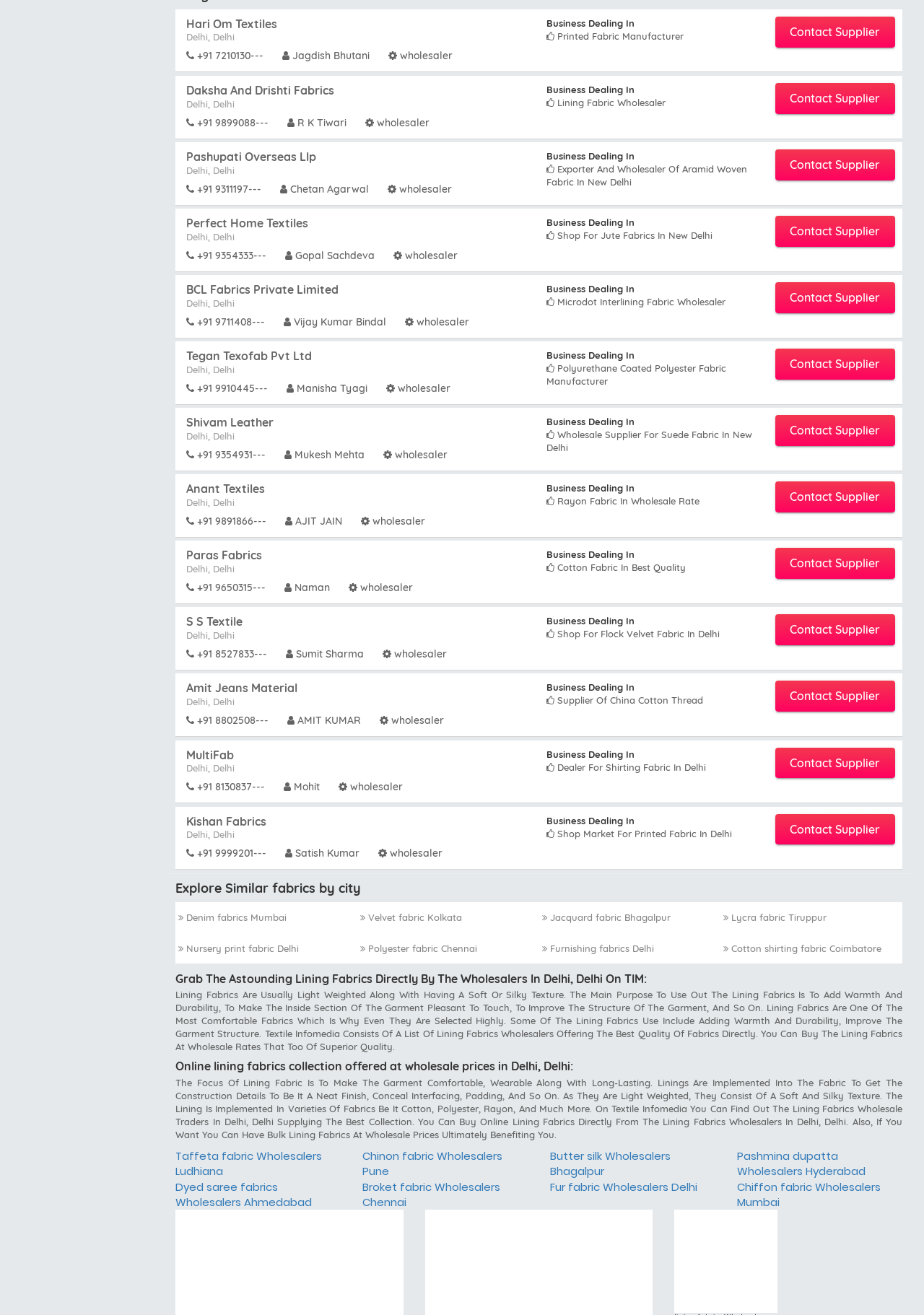What is the product offered by Anant Textiles?
Please analyze the image and answer the question with as much detail as possible.

Based on the webpage, Anant Textiles offers Rayon Fabric in wholesale rate, which can be found in the tenth section of the webpage.